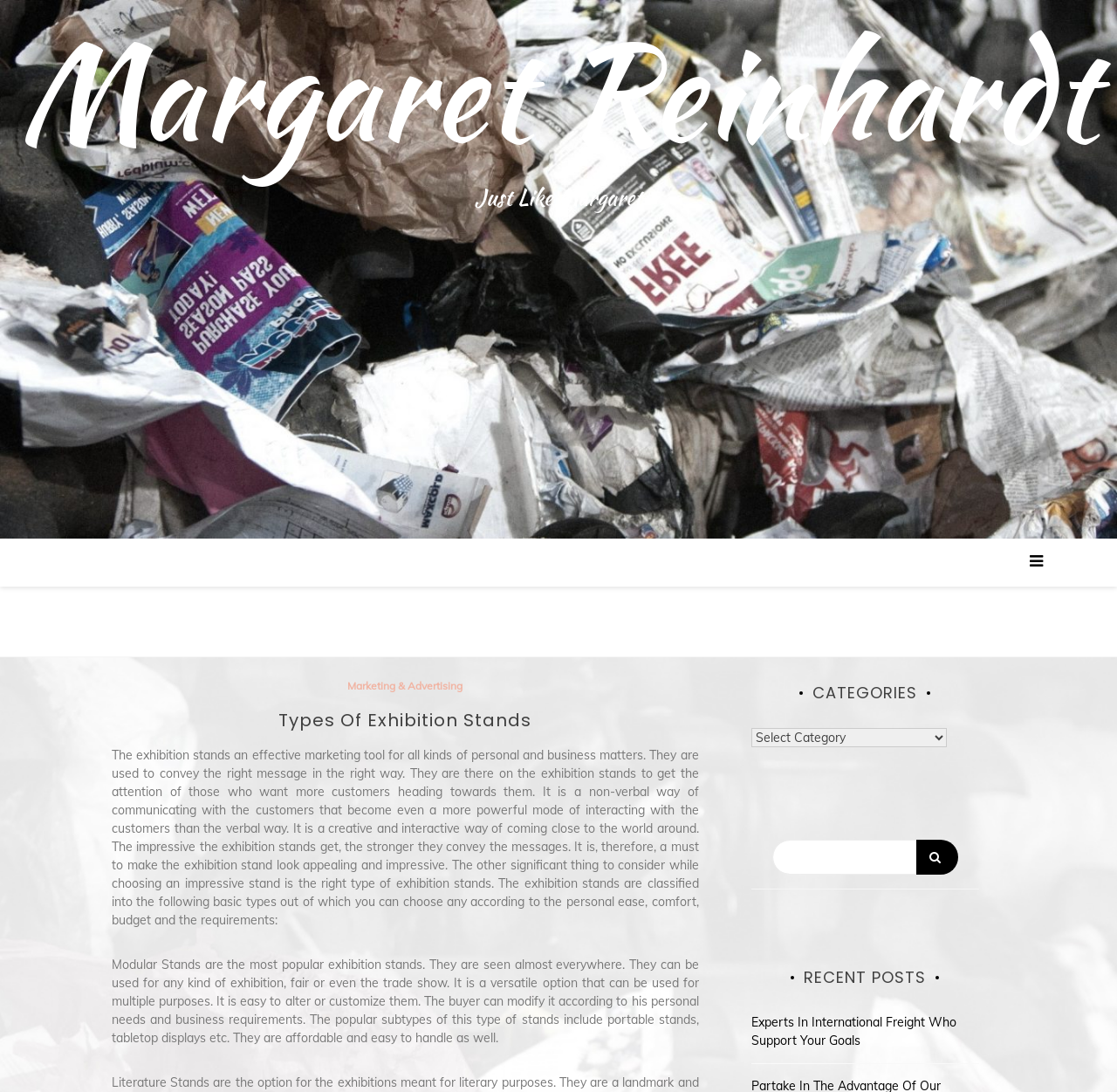Please identify the coordinates of the bounding box for the clickable region that will accomplish this instruction: "Search for something".

[0.691, 0.168, 0.858, 0.2]